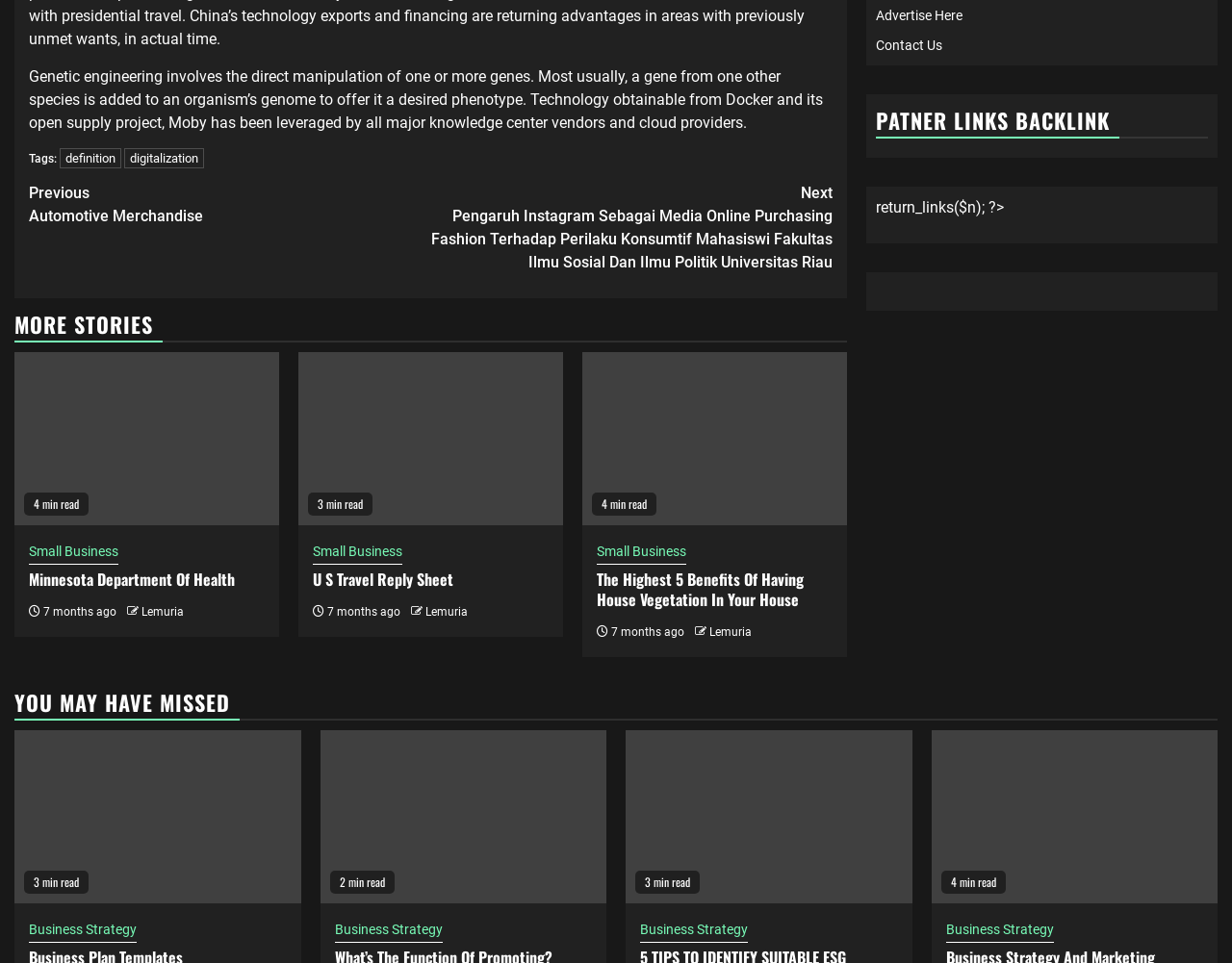Locate the bounding box coordinates of the UI element described by: "Business Strategy". The bounding box coordinates should consist of four float numbers between 0 and 1, i.e., [left, top, right, bottom].

[0.023, 0.955, 0.111, 0.979]